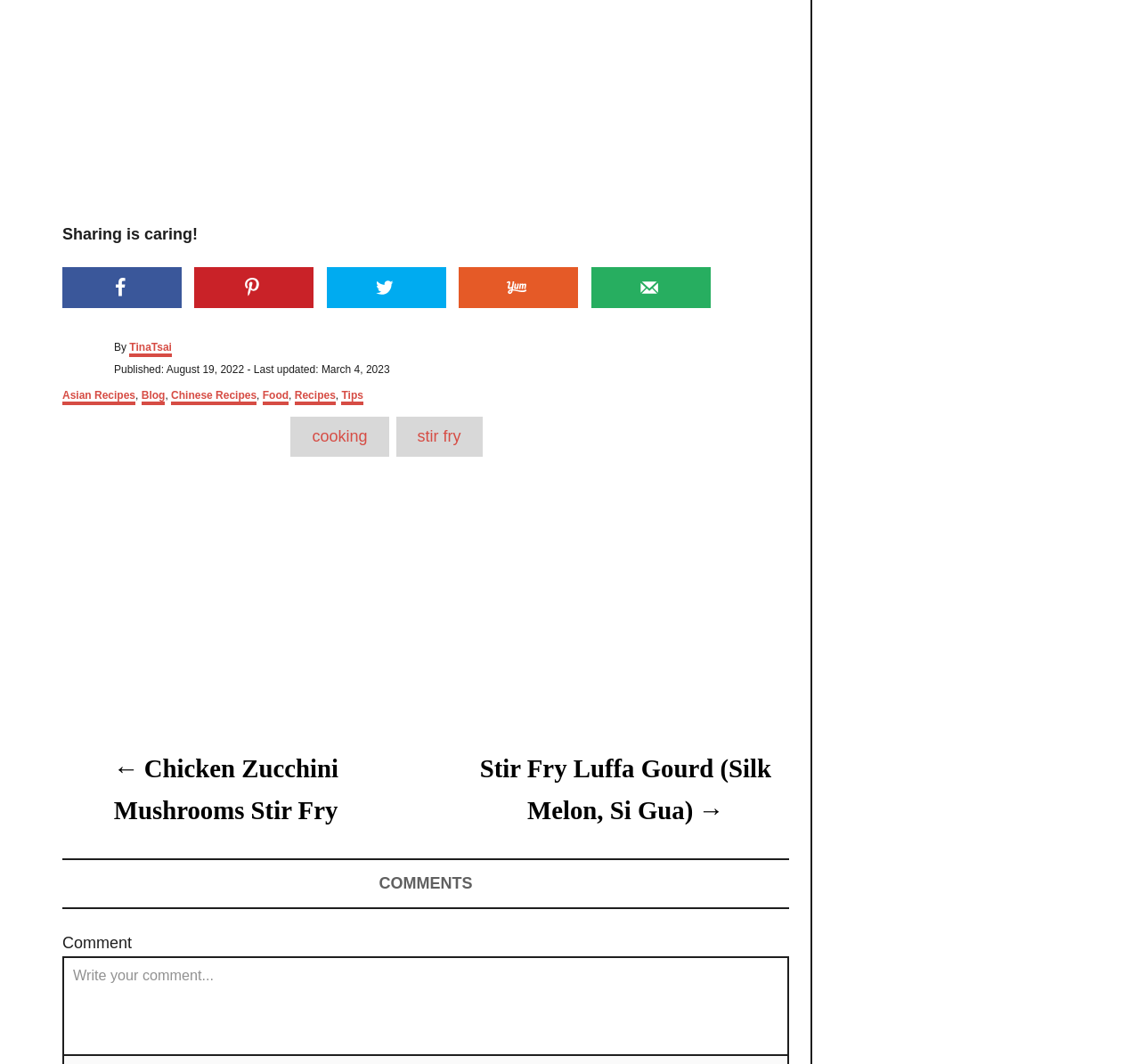Who is the author of the post?
Using the screenshot, give a one-word or short phrase answer.

TinaTsai